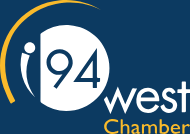What is the shape of the white section in the logo?
Analyze the image and provide a thorough answer to the question.

The caption describes the main elements of the logo, including a circular white section that incorporates the numeral '94' in a bold, modern font, which implies that the shape of the white section in the logo is circular.